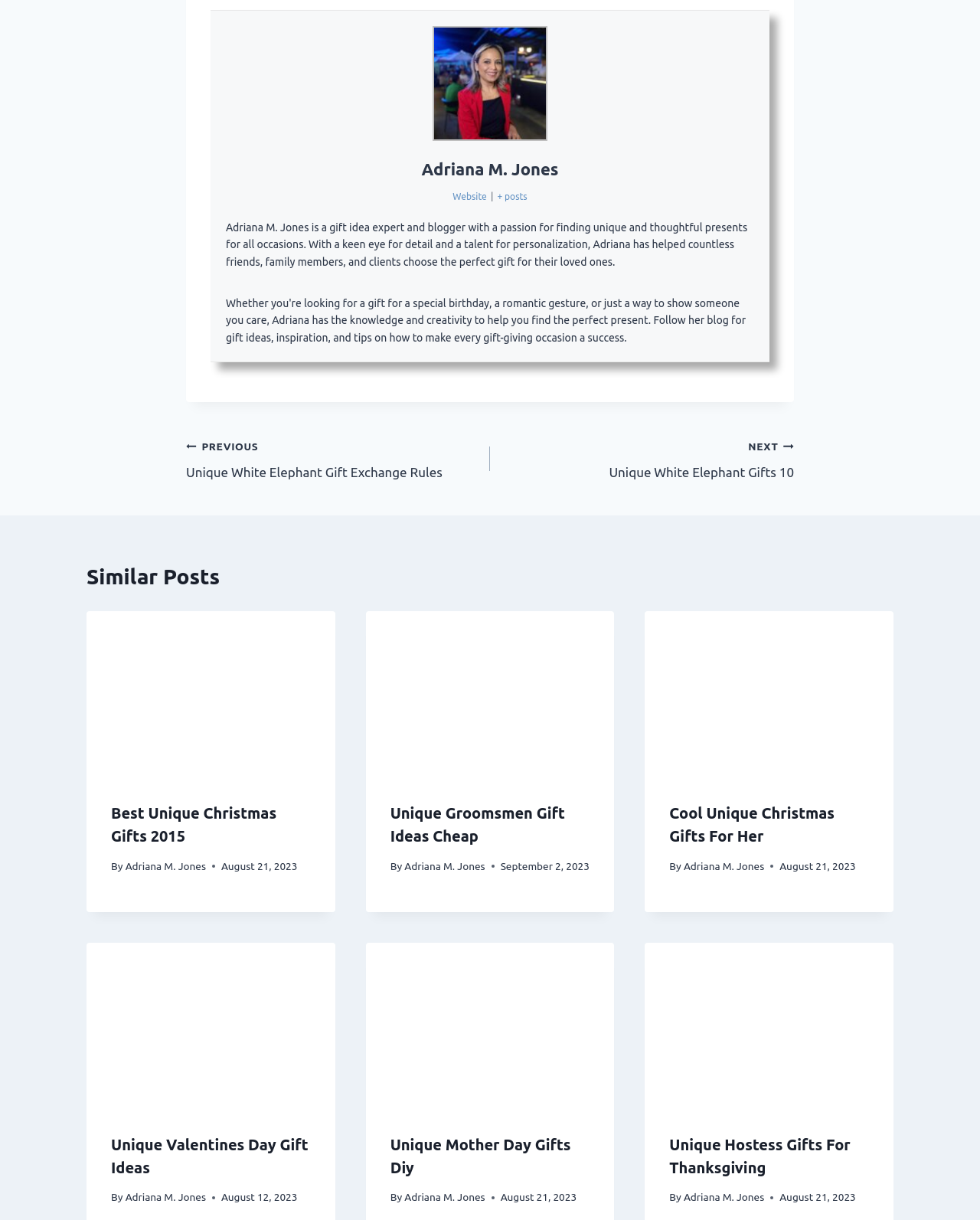Provide a one-word or one-phrase answer to the question:
How many articles are on this webpage?

4